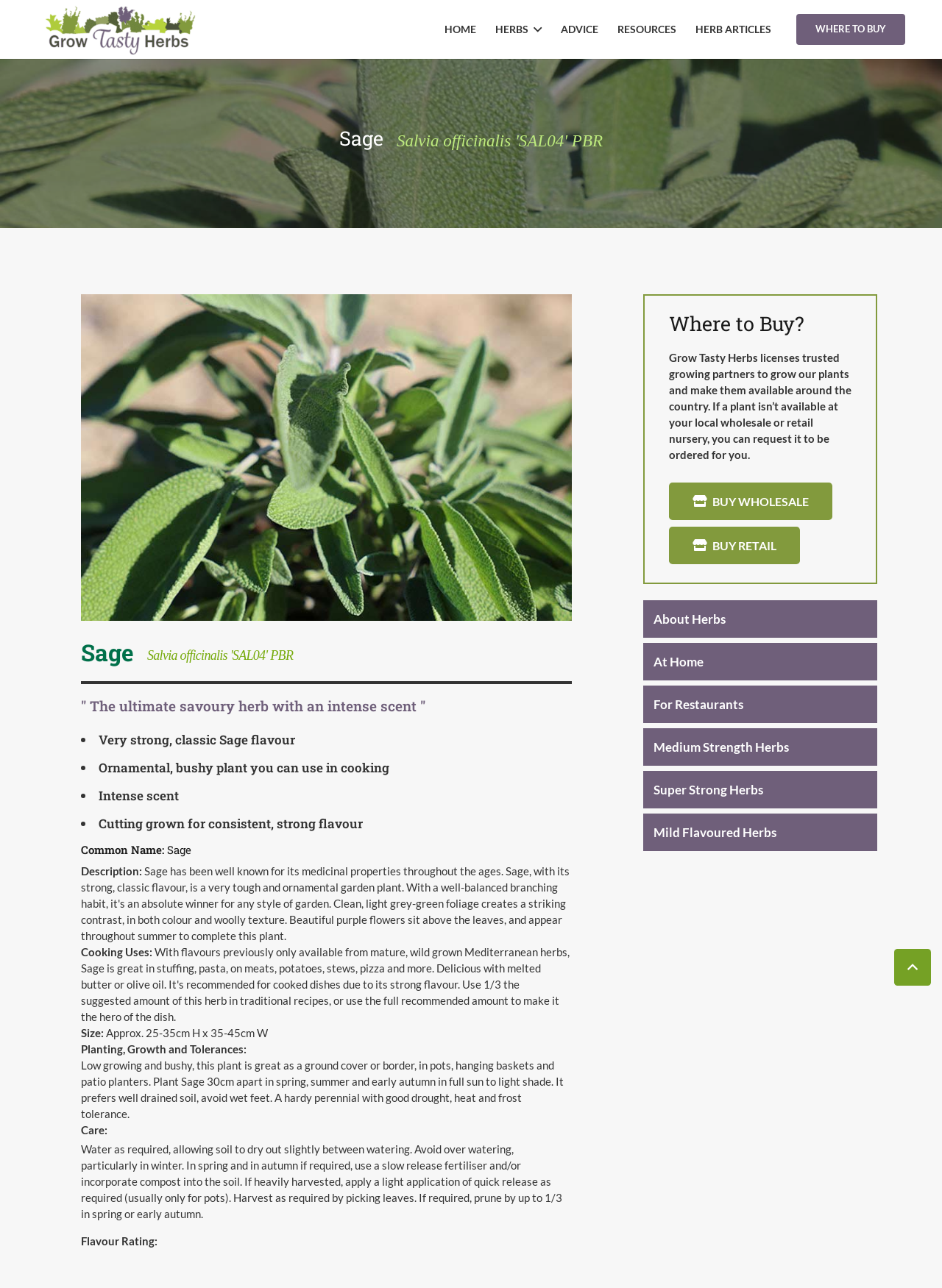Based on the provided description, "Super Strong Herbs", find the bounding box of the corresponding UI element in the screenshot.

[0.683, 0.599, 0.932, 0.628]